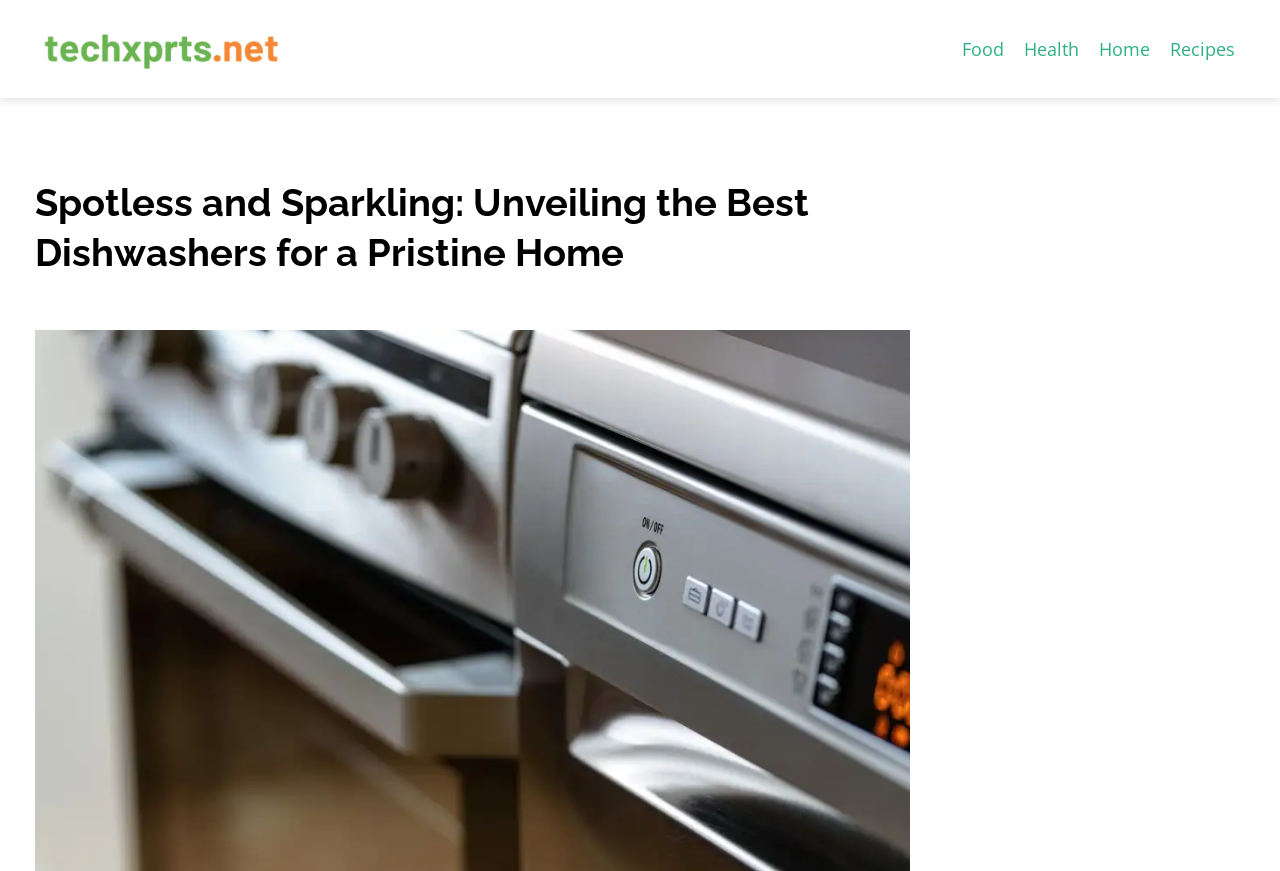Answer this question using a single word or a brief phrase:
Is the website focused on a specific aspect of life?

Yes